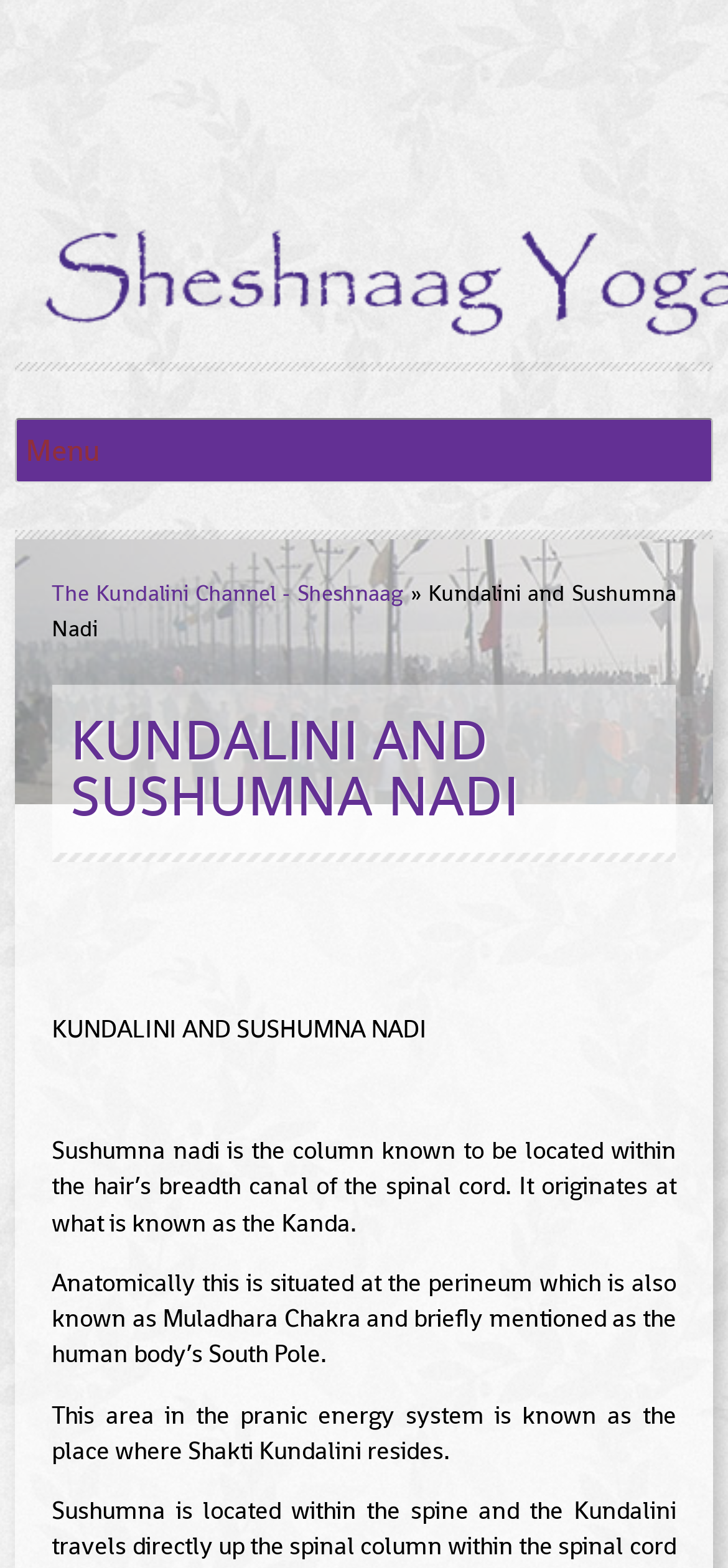What is the location of Kanda?
Could you please answer the question thoroughly and with as much detail as possible?

The webpage states that Sushumna Nadi originates at what is known as the Kanda, which is situated at the perineum, also known as Muladhara Chakra.